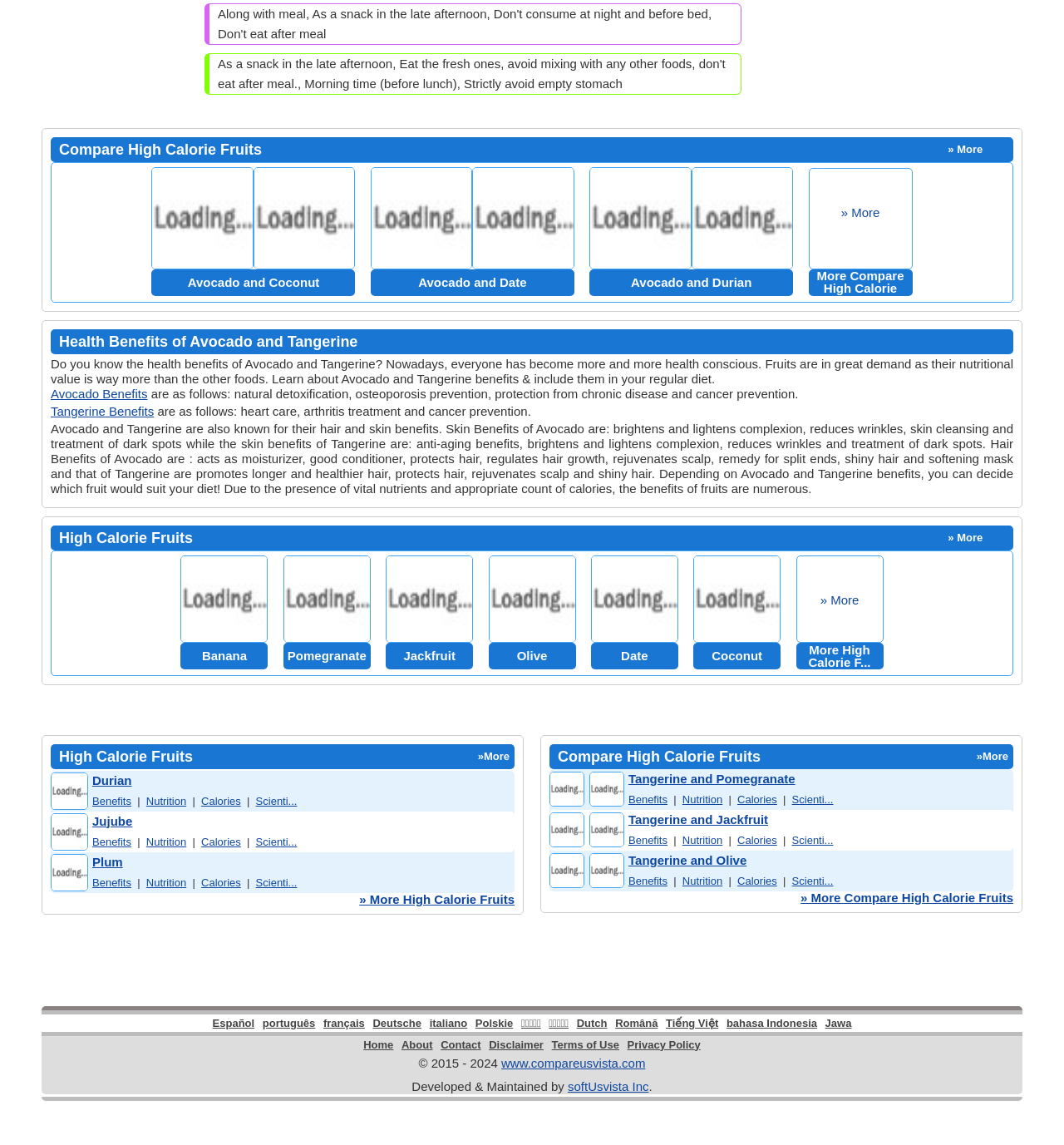What are the benefits of Avocado?
Using the image, give a concise answer in the form of a single word or short phrase.

Natural detoxification, osteoporosis prevention, protection from chronic disease and cancer prevention